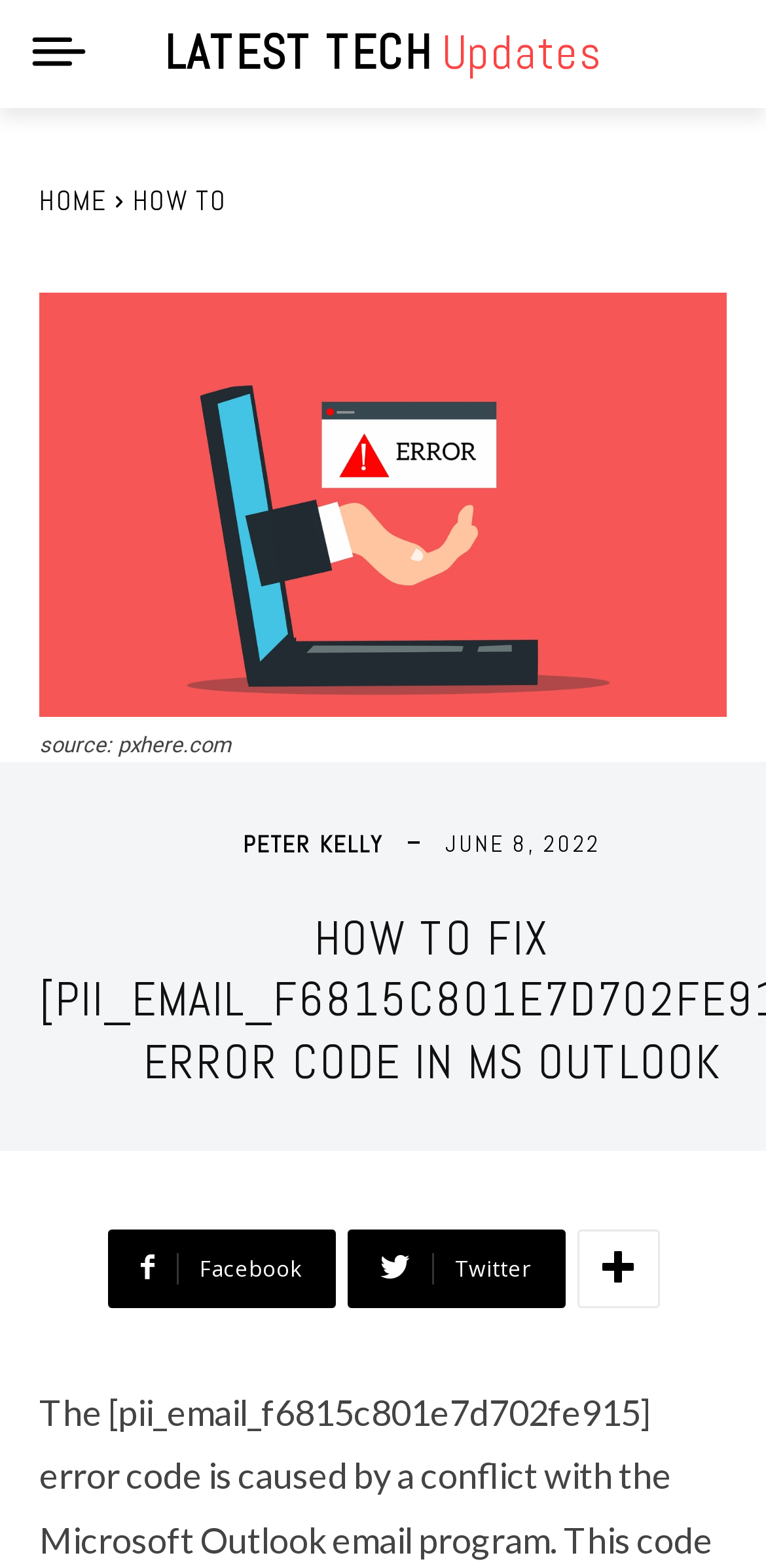Can you find the bounding box coordinates for the element that needs to be clicked to execute this instruction: "Click on the menu button"? The coordinates should be given as four float numbers between 0 and 1, i.e., [left, top, right, bottom].

[0.038, 0.014, 0.115, 0.051]